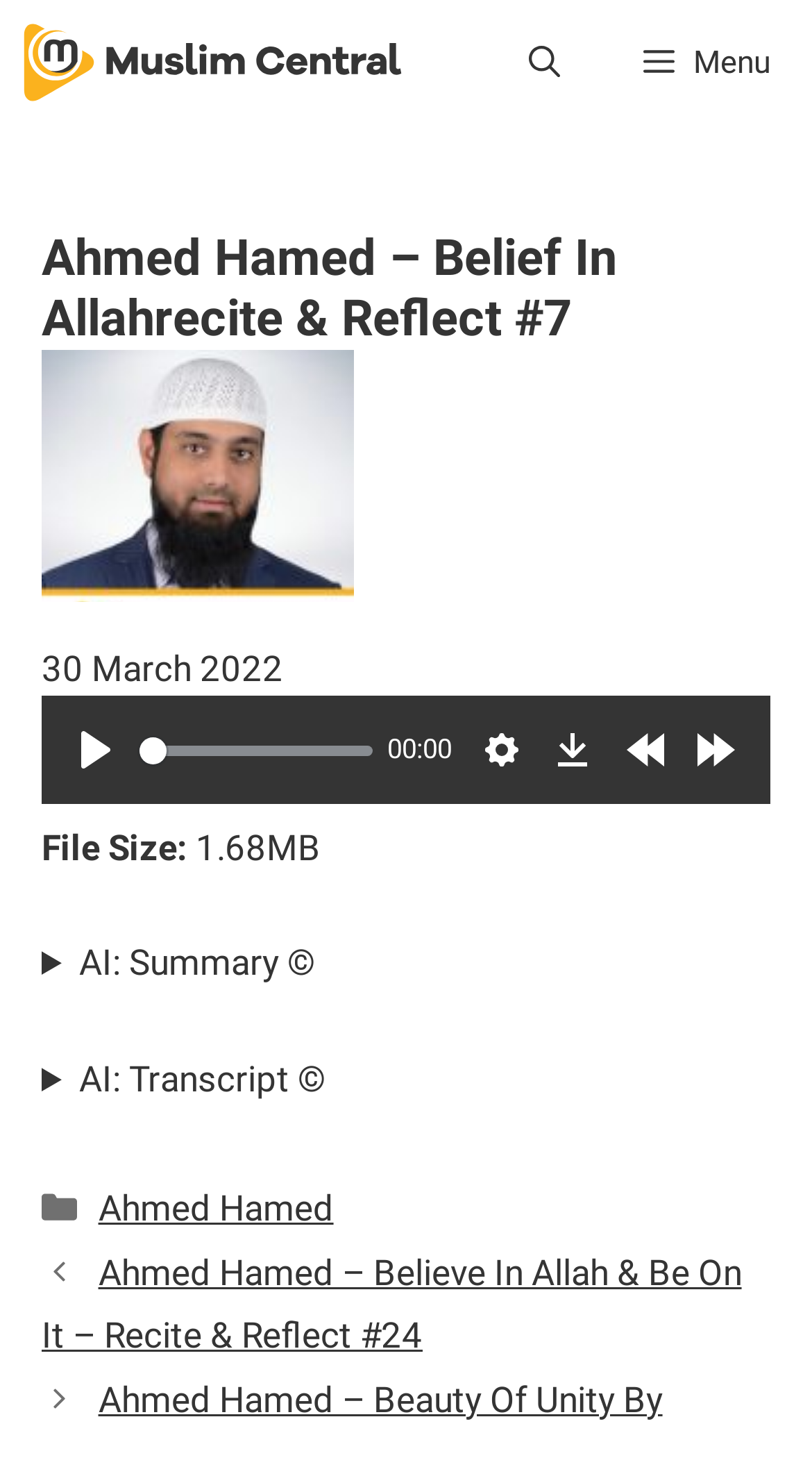What is the current time of the audio?
Examine the screenshot and reply with a single word or phrase.

00:00